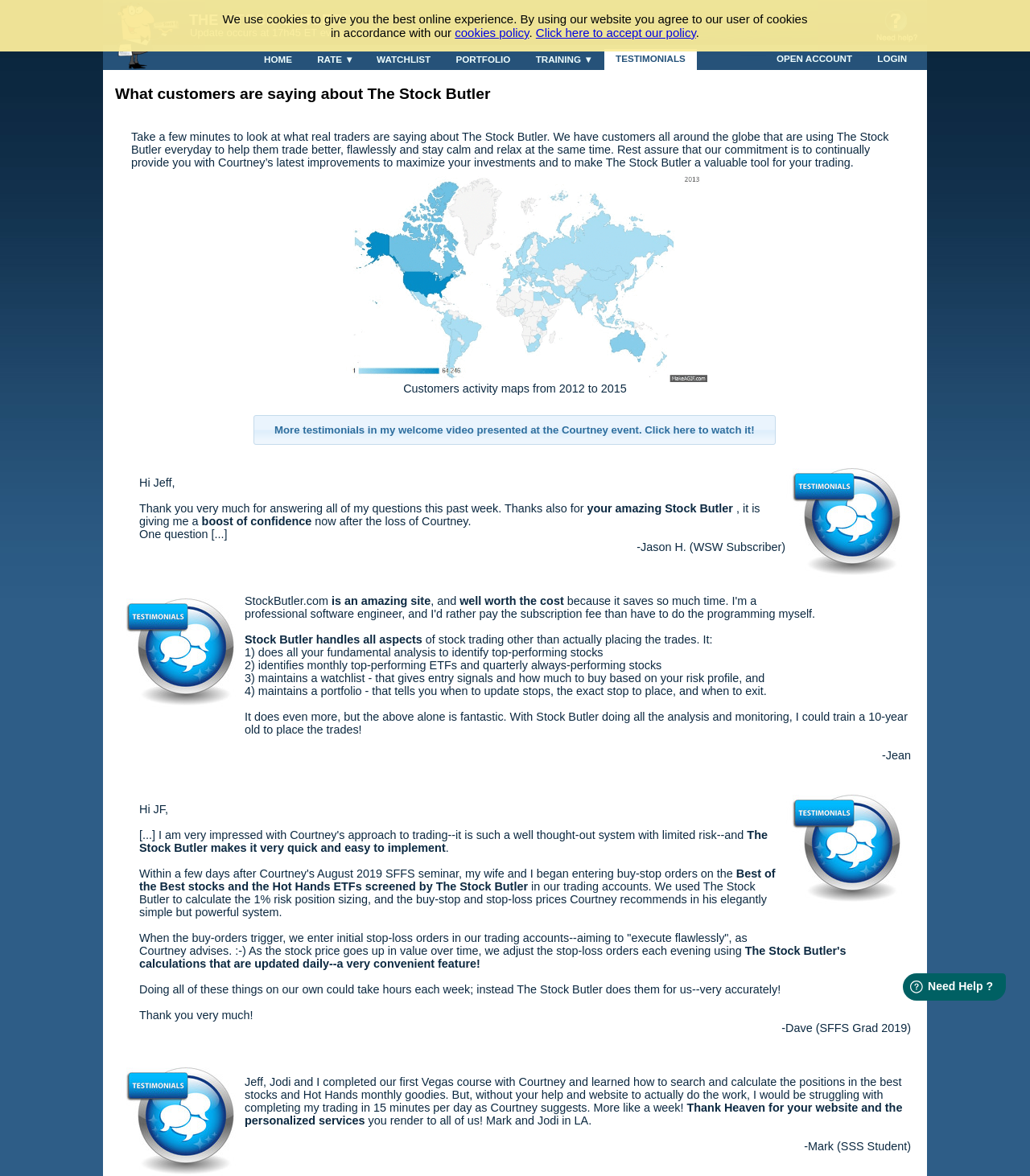Locate the headline of the webpage and generate its content.

What customers are saying about The Stock Butler